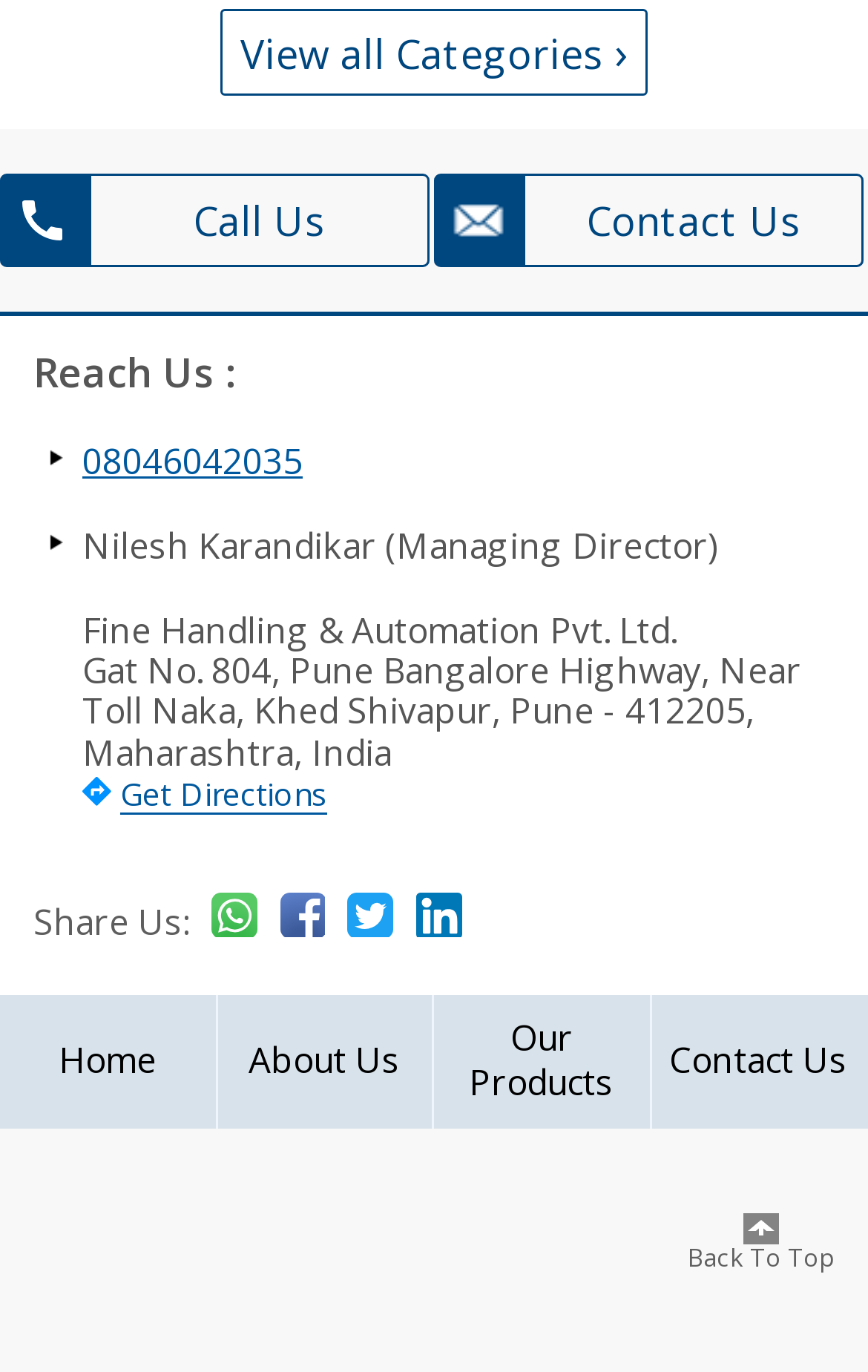Extract the bounding box coordinates for the UI element described as: "View all Categories ›".

[0.254, 0.007, 0.746, 0.07]